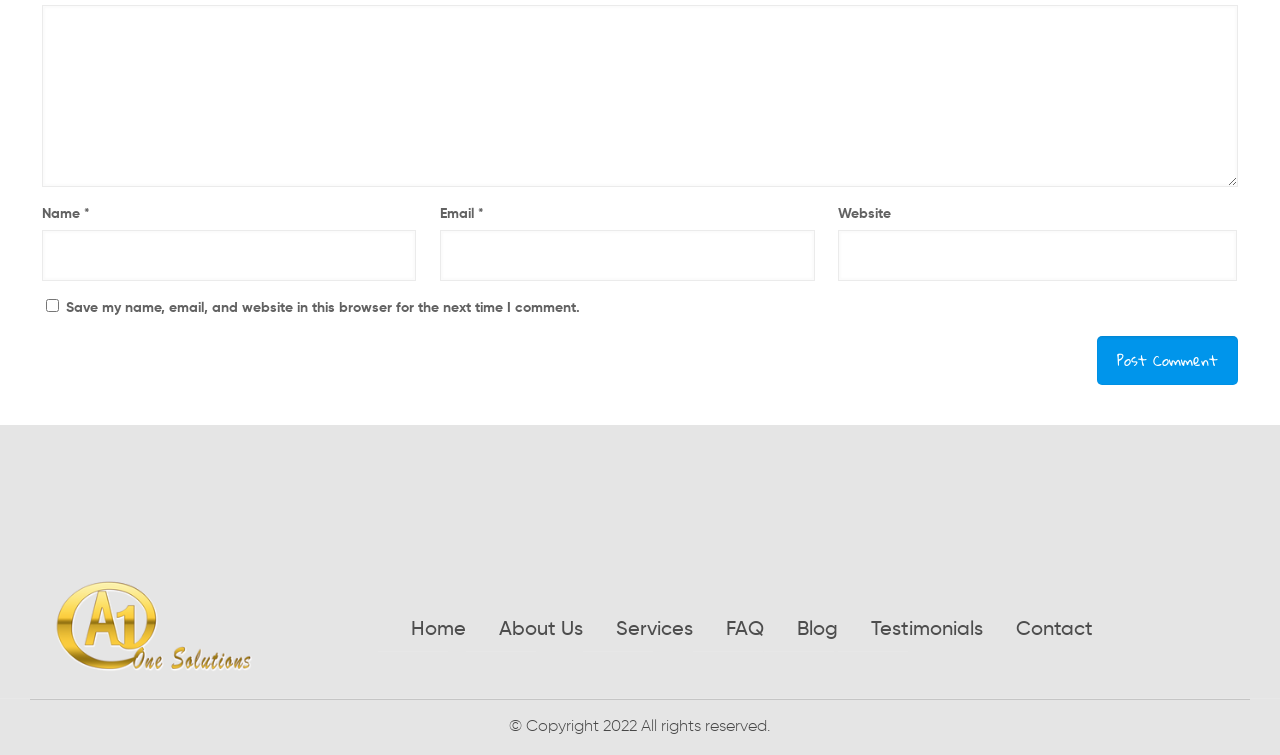Please identify the bounding box coordinates of the element's region that should be clicked to execute the following instruction: "Visit the home page". The bounding box coordinates must be four float numbers between 0 and 1, i.e., [left, top, right, bottom].

[0.319, 0.807, 0.364, 0.863]